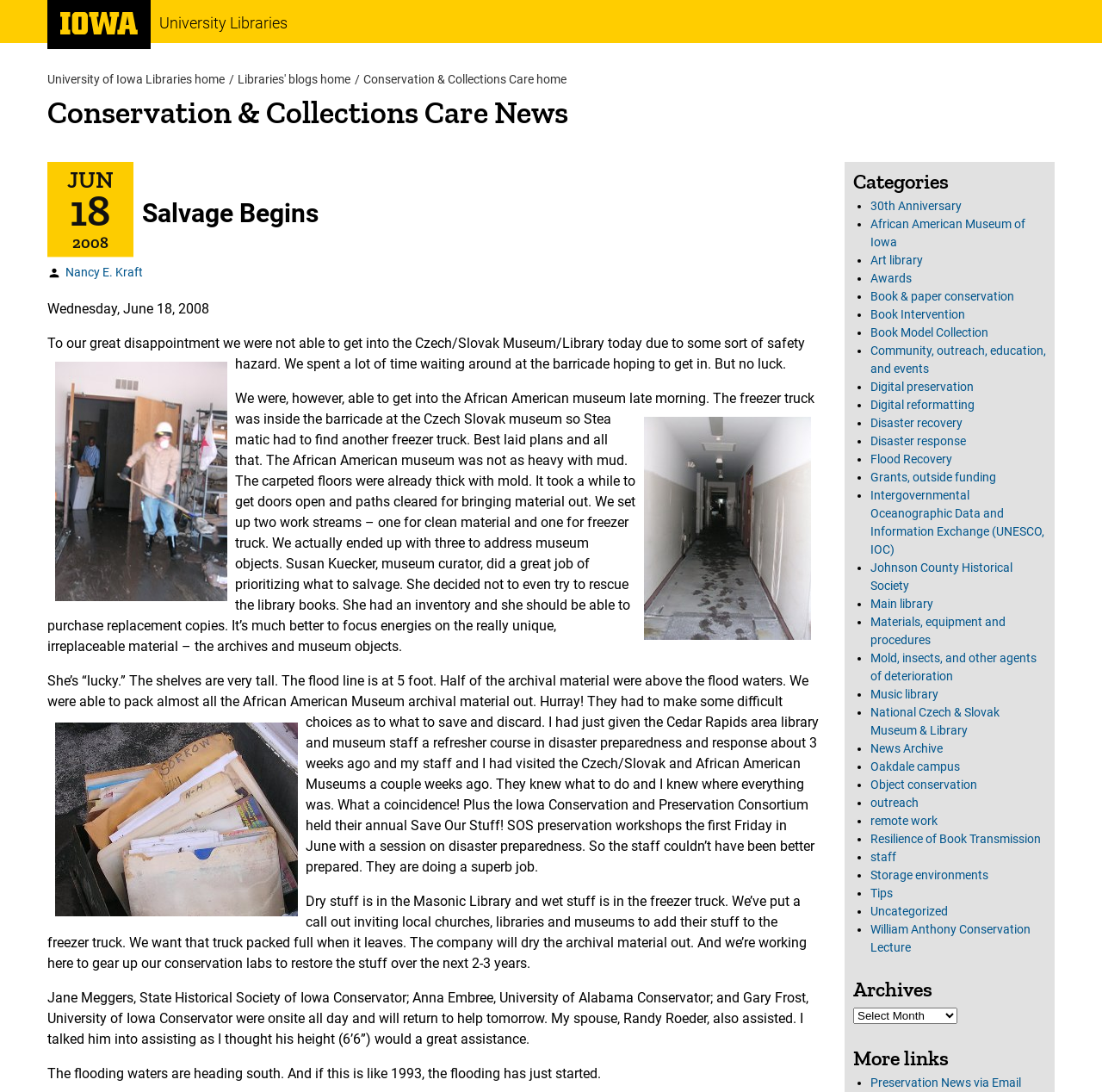Determine the bounding box coordinates for the clickable element to execute this instruction: "Explore the category African American Museum of Iowa". Provide the coordinates as four float numbers between 0 and 1, i.e., [left, top, right, bottom].

[0.79, 0.199, 0.93, 0.228]